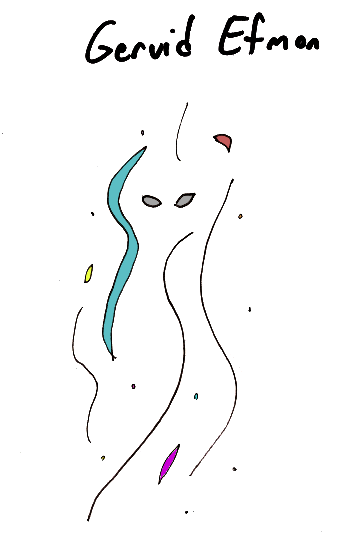What is Gervid Efmon's profession?
Look at the image and answer the question using a single word or phrase.

Spy and assassin